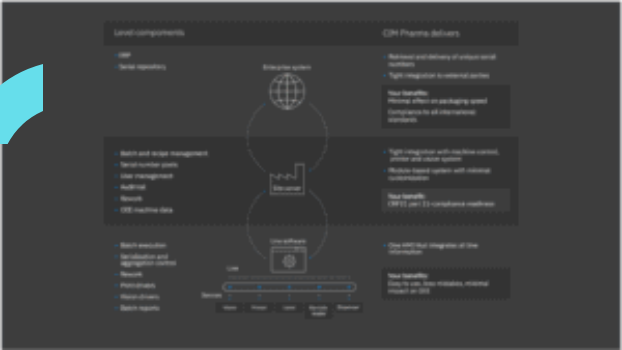List and describe all the prominent features within the image.

The image illustrates the "CIM Pharma delivers" framework, highlighting key components of a pharmaceutical production system. Central to the design is an enterprise system represented by a globe, symbolizing global connectivity and integration. Surrounding it are various elements categorized as "Level Components," including insights on batch and recipe management, user management, and real-time data processing. 

The left side describes features such as batch execution and reporting, emphasizing their role in enhancing operational efficiency. The right side outlines the benefits of integrating systems for tighter process control, reduced downtime, and compliance with industry standards, specifically mentioning CFR21 part 11. A visual timeline slider is featured at the bottom, suggesting user interaction for real-time data navigation. The overall layout combines functionality and clarity, making it evident that CIM Pharma's solutions are designed for robust performance and compliance within pharmaceutical environments.